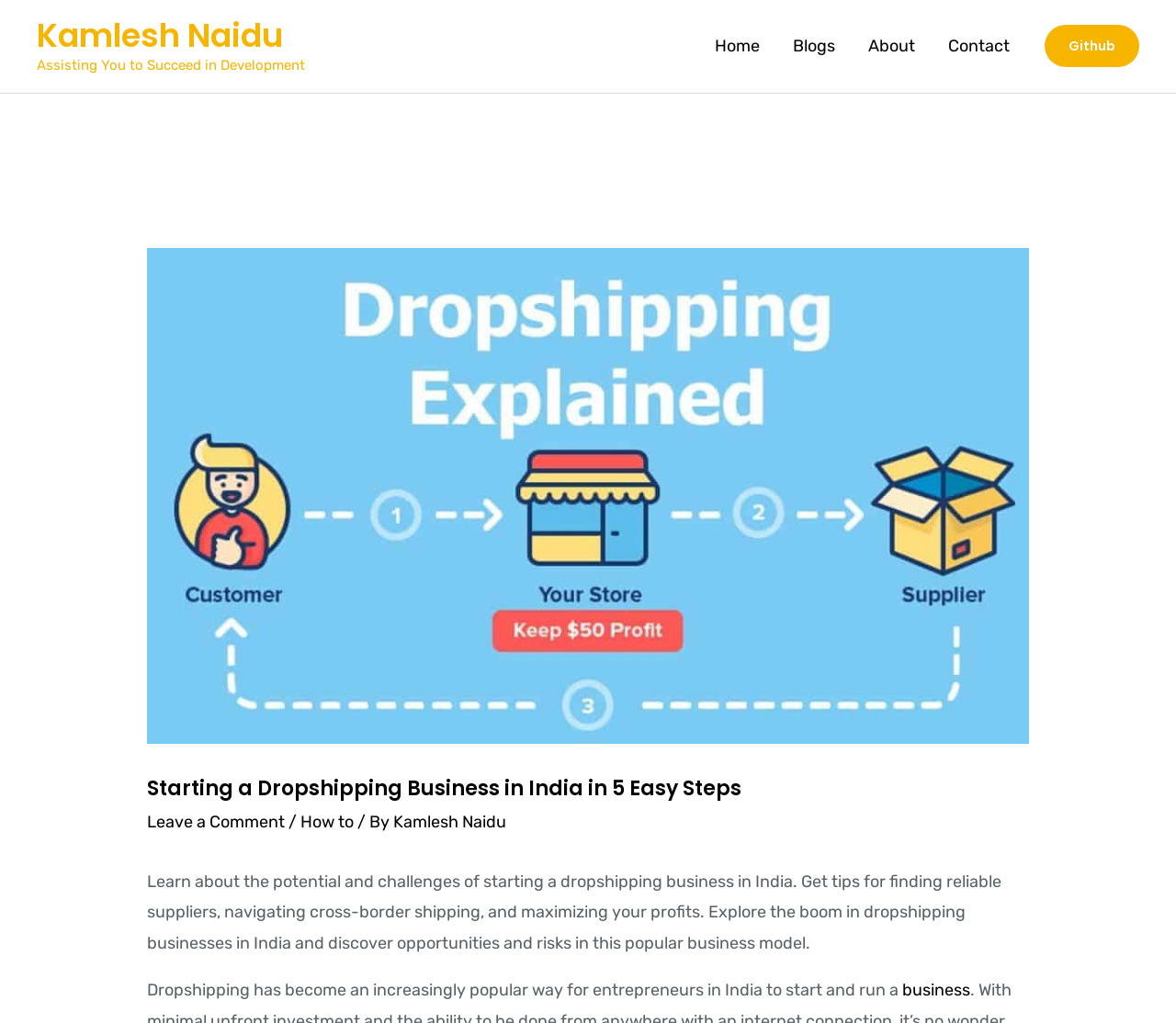Please identify the bounding box coordinates of the element that needs to be clicked to execute the following command: "Visit the author's Github page". Provide the bounding box using four float numbers between 0 and 1, formatted as [left, top, right, bottom].

[0.888, 0.024, 0.969, 0.066]